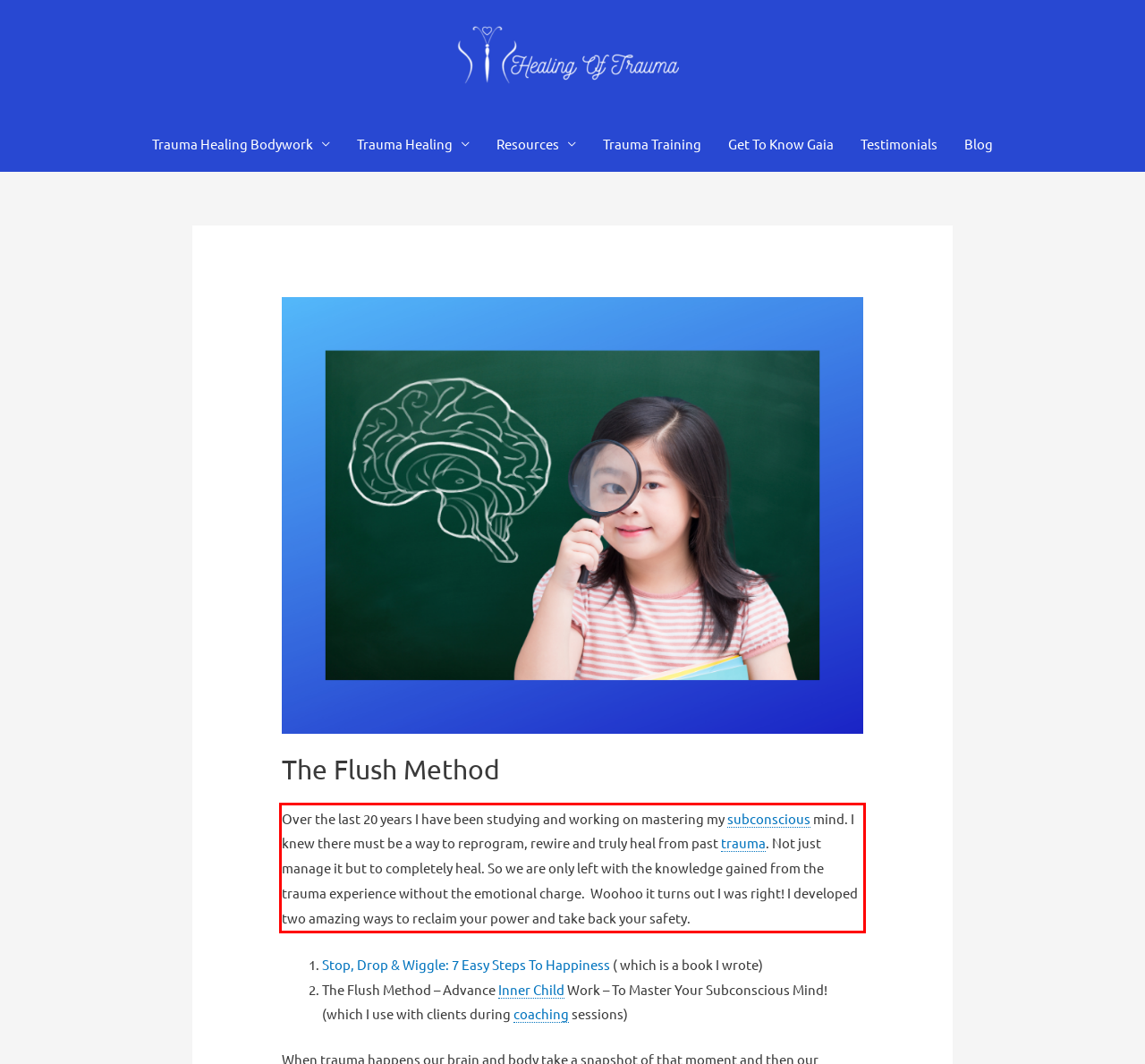Given a screenshot of a webpage containing a red bounding box, perform OCR on the text within this red bounding box and provide the text content.

Over the last 20 years I have been studying and working on mastering my subconscious mind. I knew there must be a way to reprogram, rewire and truly heal from past trauma. Not just manage it but to completely heal. So we are only left with the knowledge gained from the trauma experience without the emotional charge. Woohoo it turns out I was right! I developed two amazing ways to reclaim your power and take back your safety.